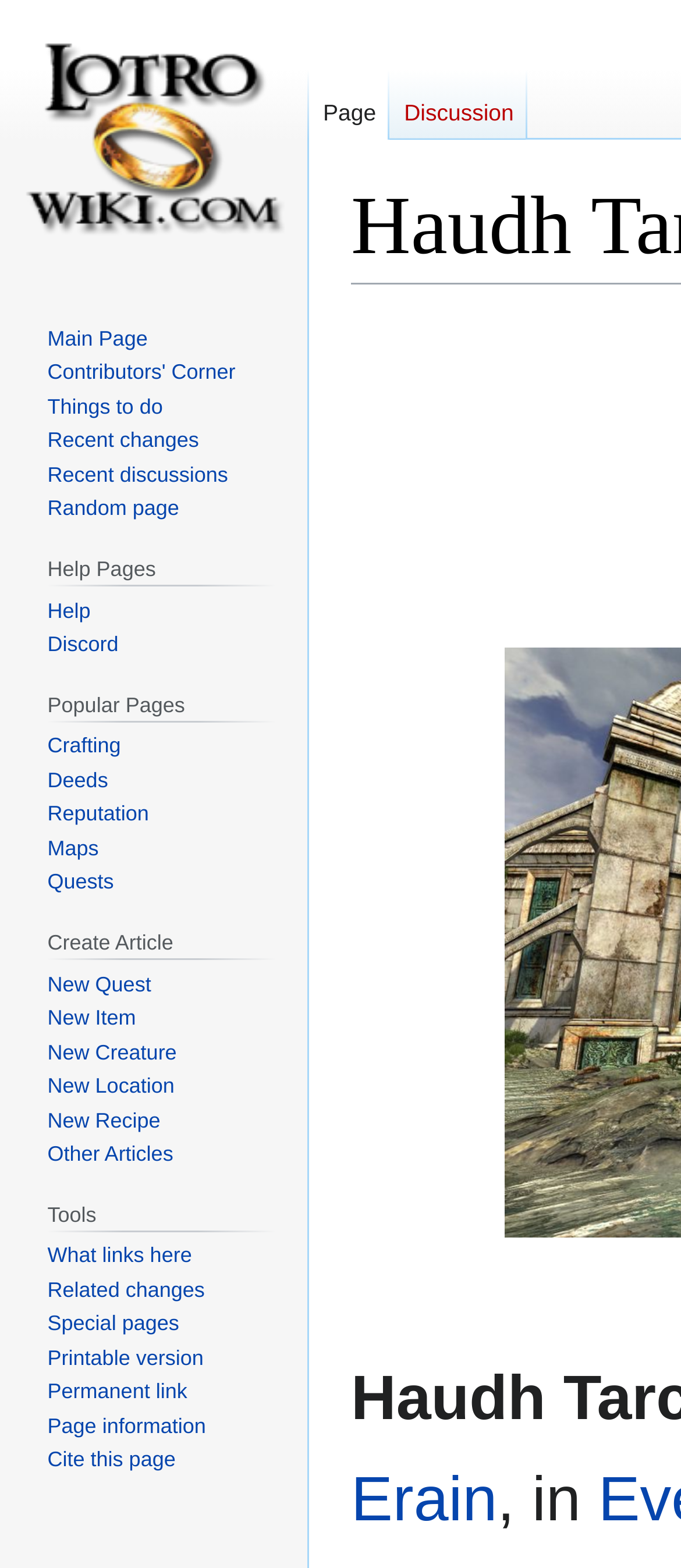Please indicate the bounding box coordinates for the clickable area to complete the following task: "Visit the main page". The coordinates should be specified as four float numbers between 0 and 1, i.e., [left, top, right, bottom].

[0.021, 0.0, 0.431, 0.178]